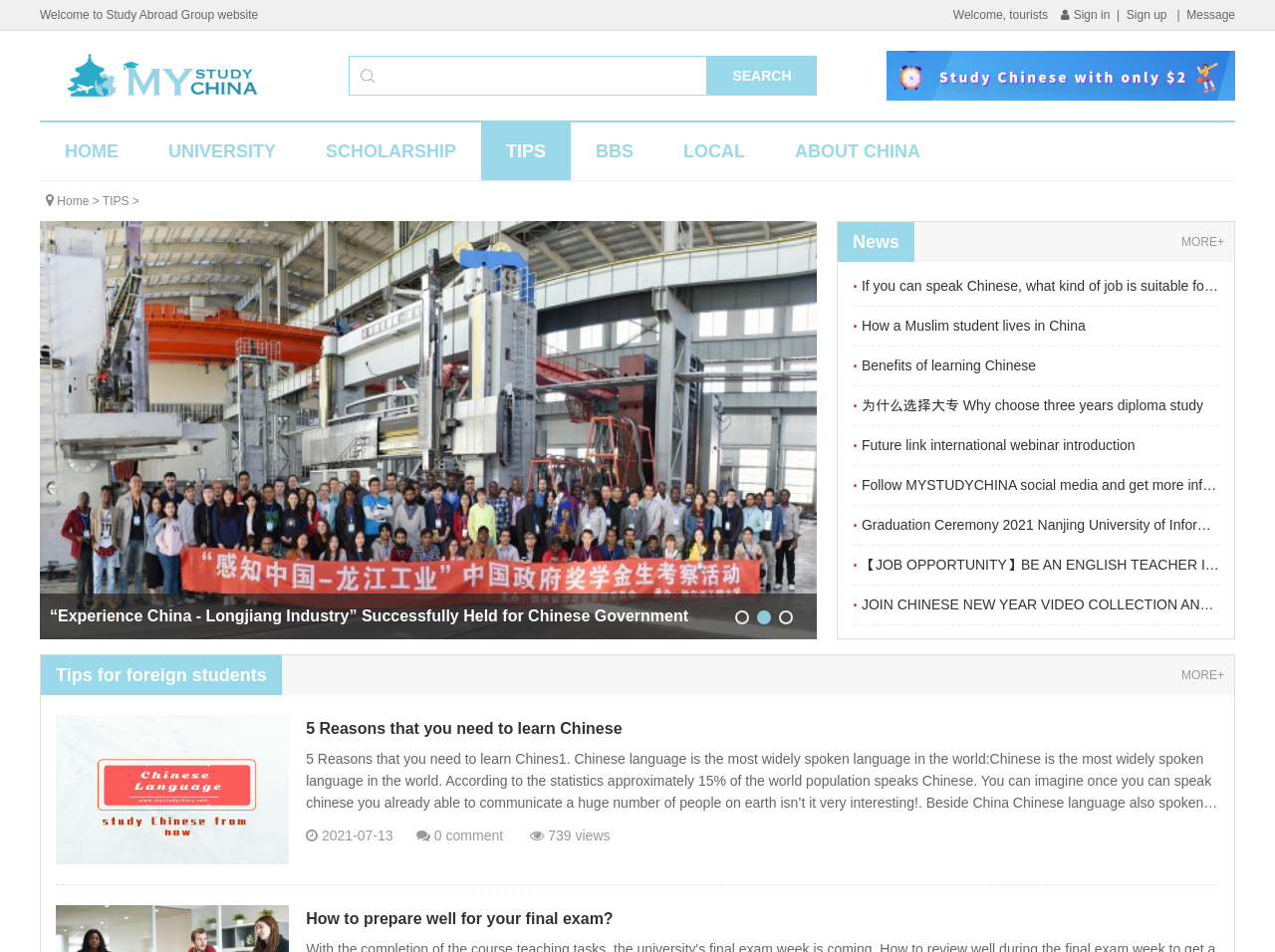Please find the bounding box coordinates for the clickable element needed to perform this instruction: "Get tips for foreign students".

[0.044, 0.821, 0.226, 0.836]